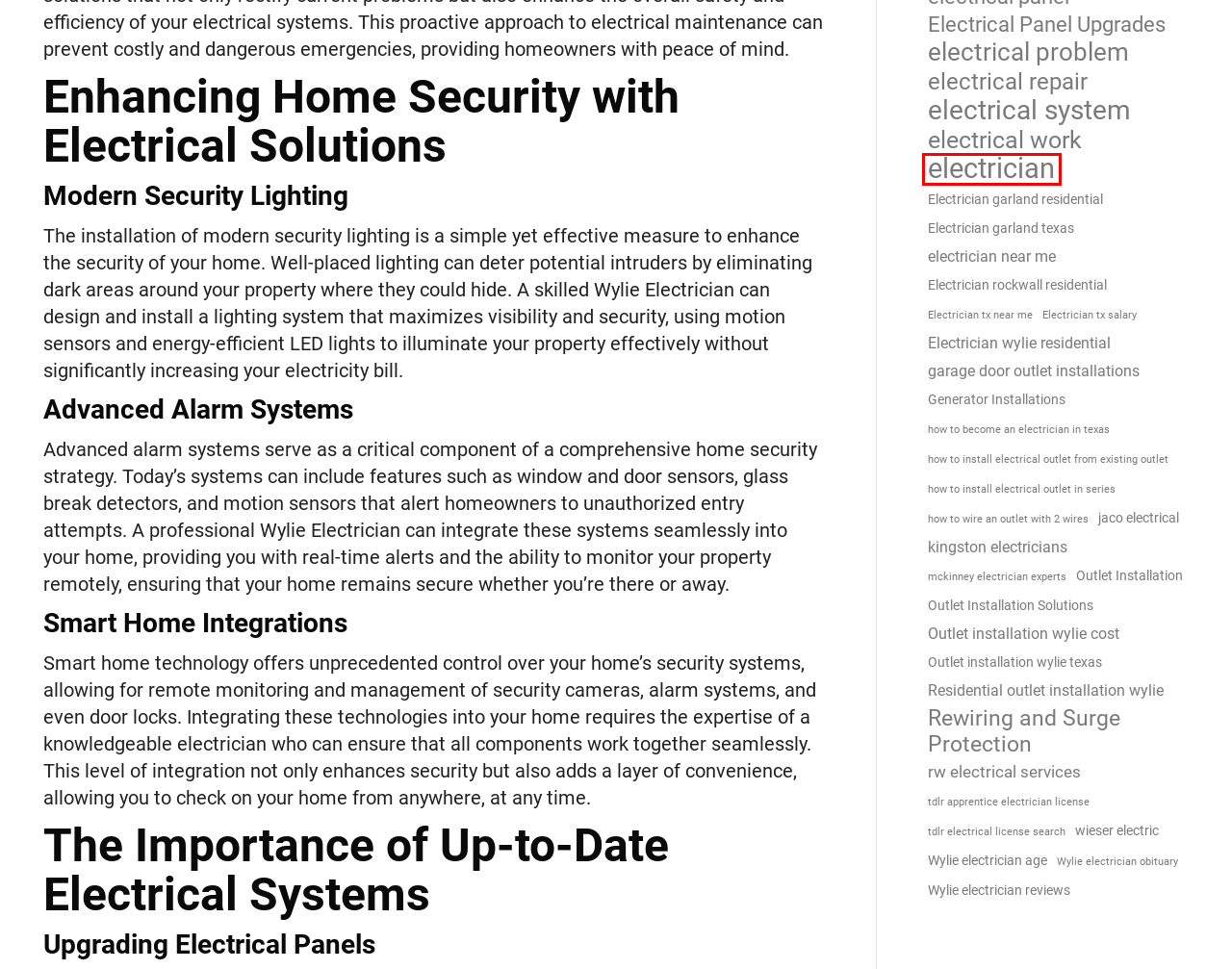Review the screenshot of a webpage that includes a red bounding box. Choose the webpage description that best matches the new webpage displayed after clicking the element within the bounding box. Here are the candidates:
A. how to install electrical outlet in series - JME Electric Group - Electrician in Wylie
B. mckinney electrician experts - JME Electric Group - Electrician in Wylie
C. how to wire an outlet with 2 wires - JME Electric Group - Electrician in Wylie
D. electrical work - JME Electric Group - Electrician in Wylie
E. electrician - JME Electric Group - Electrician in Wylie
F. Electrician garland residential - JME Electric Group - Electrician in Wylie
G. Electrician garland texas - JME Electric Group - Electrician in Wylie
H. tdlr apprentice electrician license - JME Electric Group - Electrician in Wylie

E